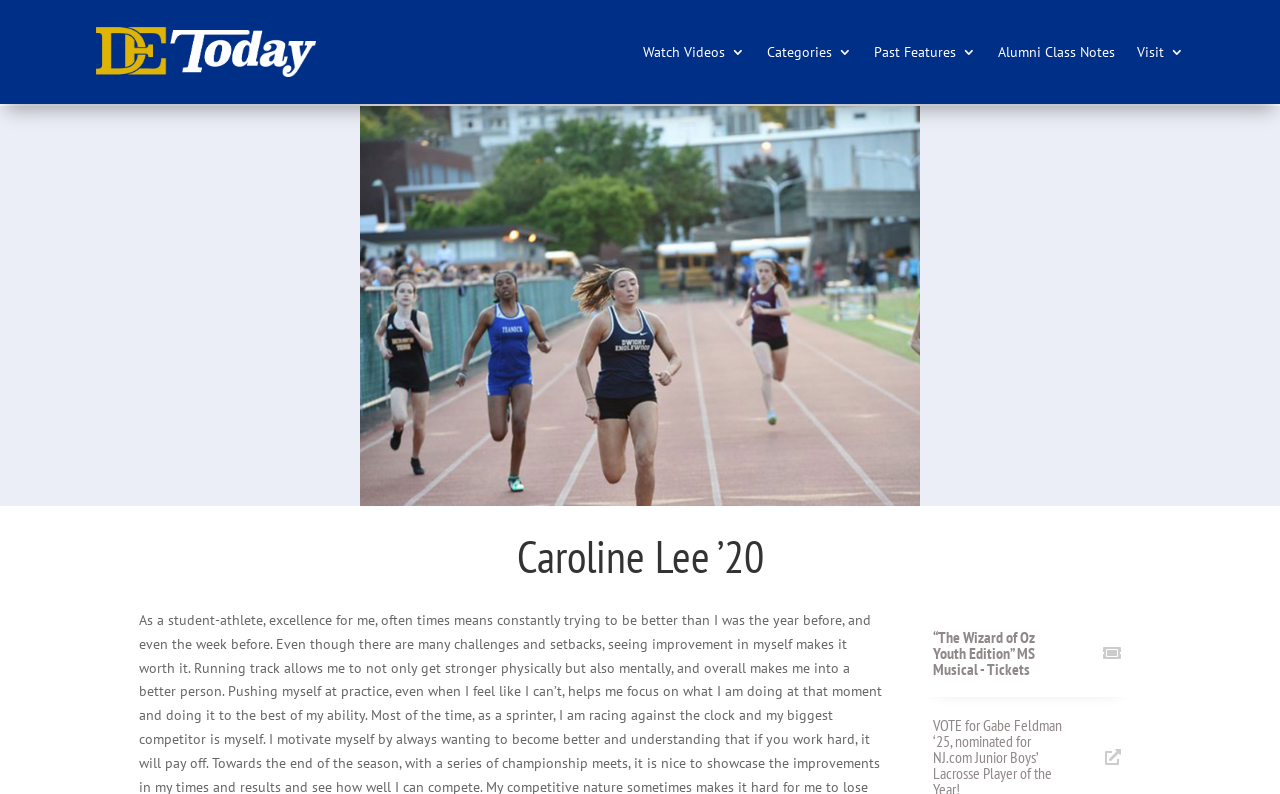Is there an image on the webpage?
Using the details shown in the screenshot, provide a comprehensive answer to the question.

I found an image element with a bounding box that occupies a significant portion of the webpage. This indicates that there is an image on the webpage.